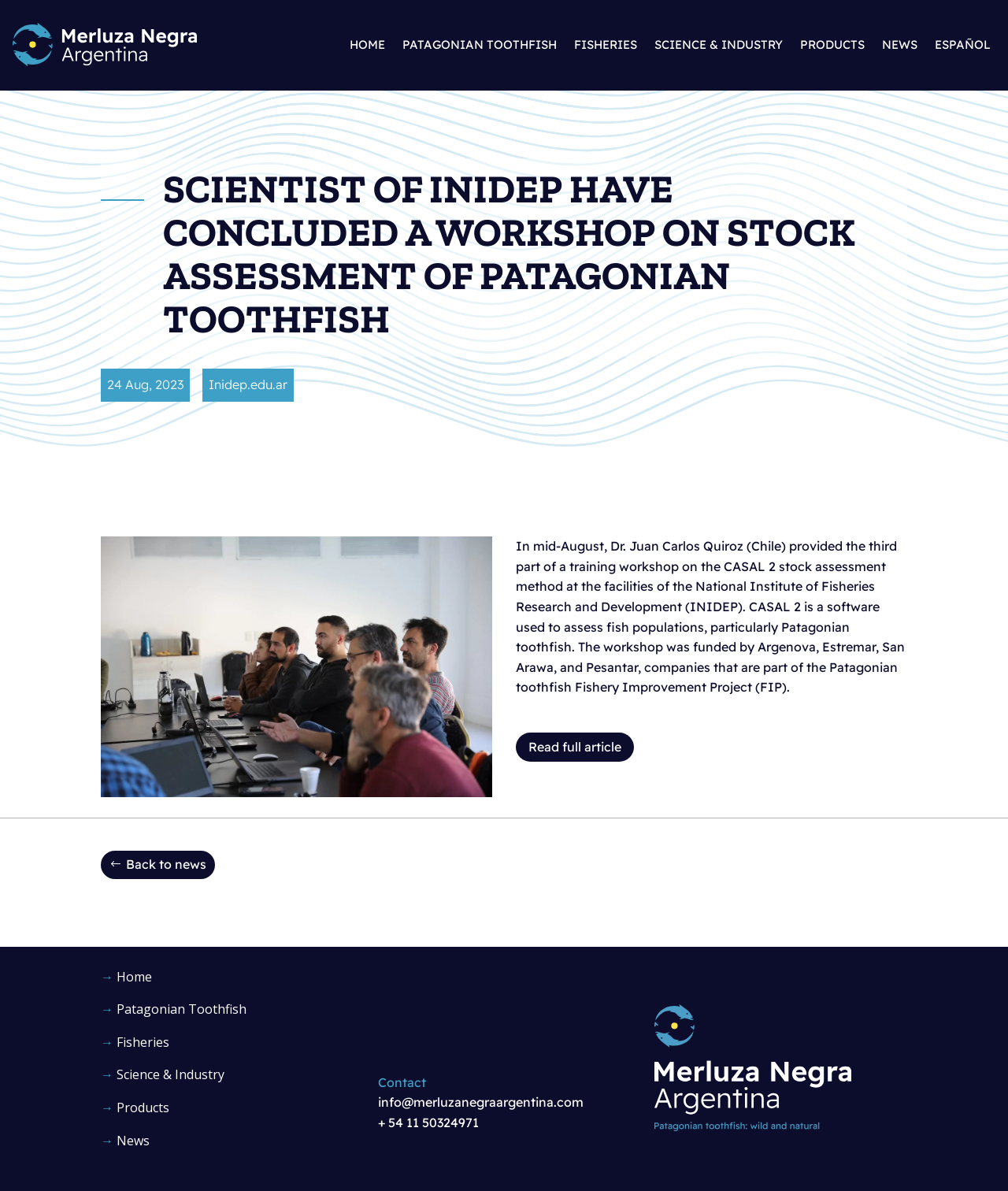Identify the bounding box coordinates for the element that needs to be clicked to fulfill this instruction: "visit Patagonian Toothfish page". Provide the coordinates in the format of four float numbers between 0 and 1: [left, top, right, bottom].

[0.399, 0.011, 0.552, 0.064]